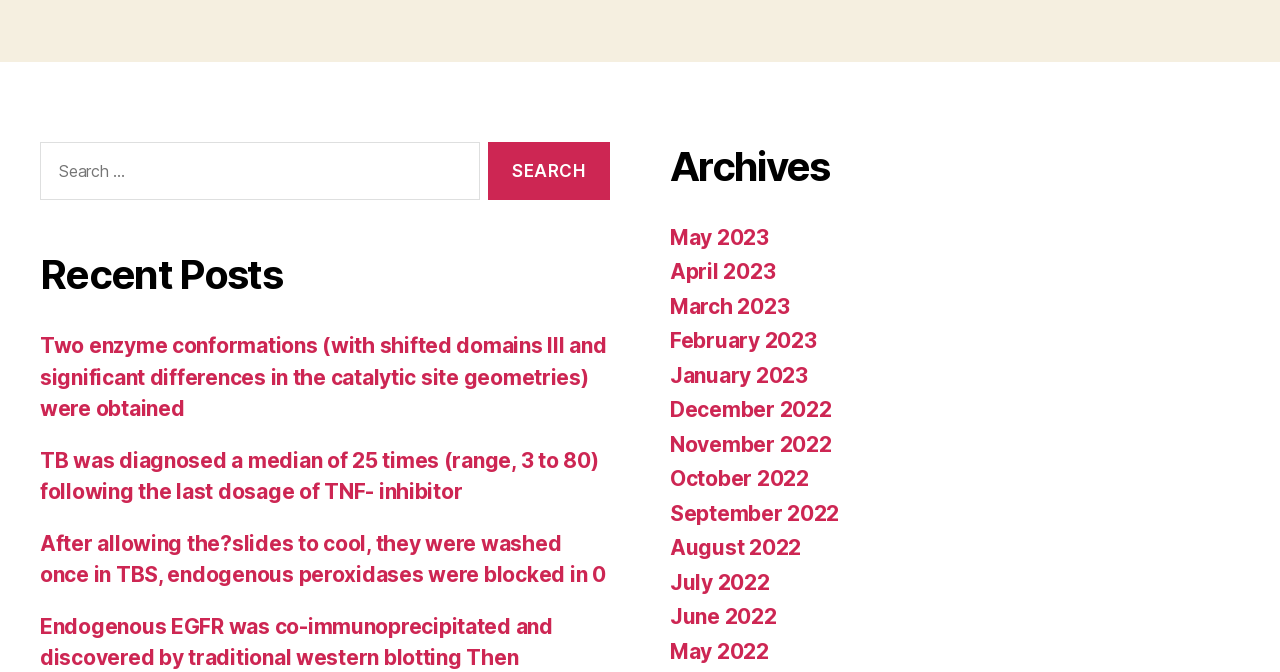Please identify the coordinates of the bounding box for the clickable region that will accomplish this instruction: "View recent posts".

[0.031, 0.373, 0.477, 0.447]